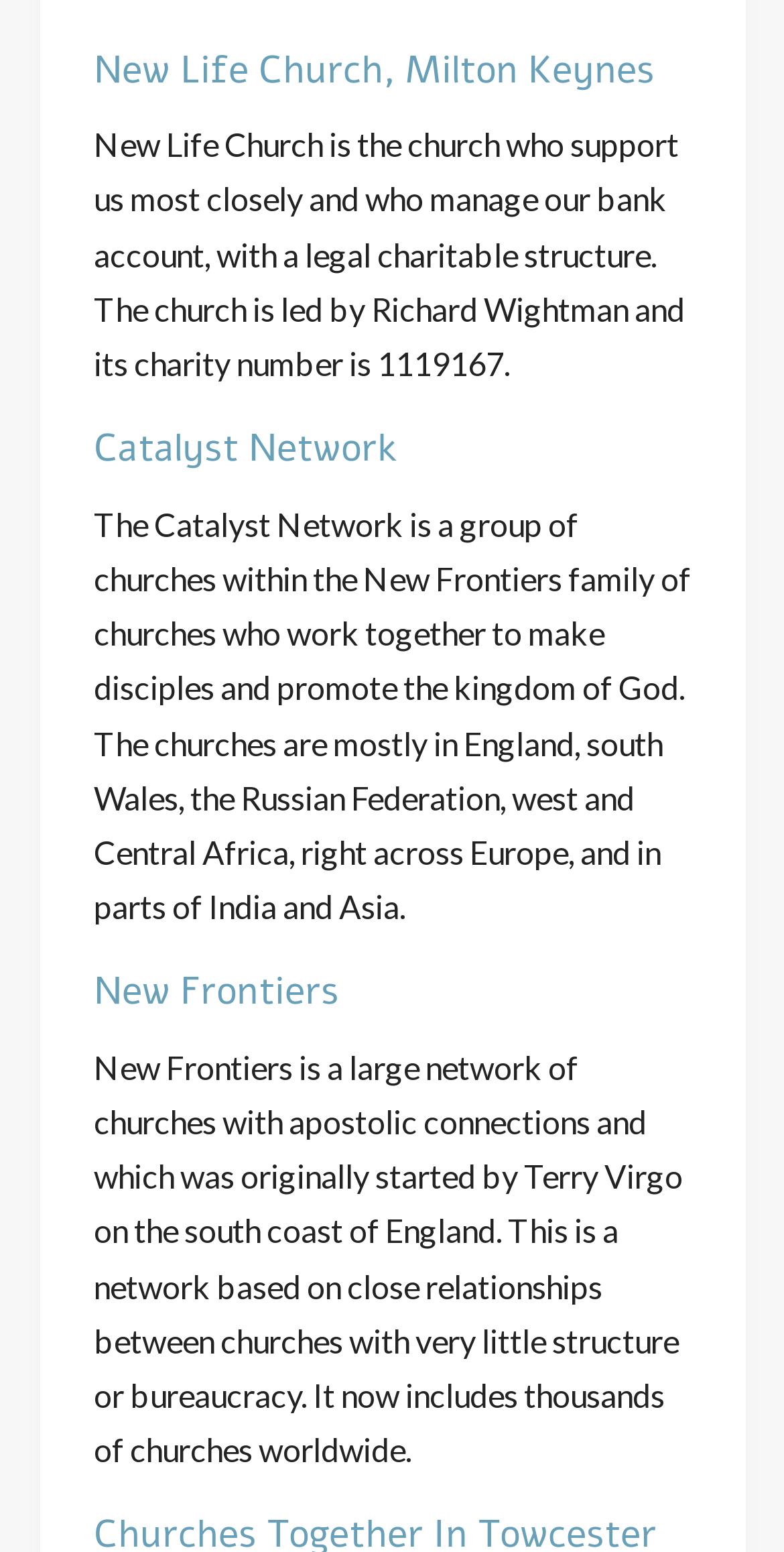Respond to the question with just a single word or phrase: 
In how many countries are the churches of New Frontiers located?

Multiple countries